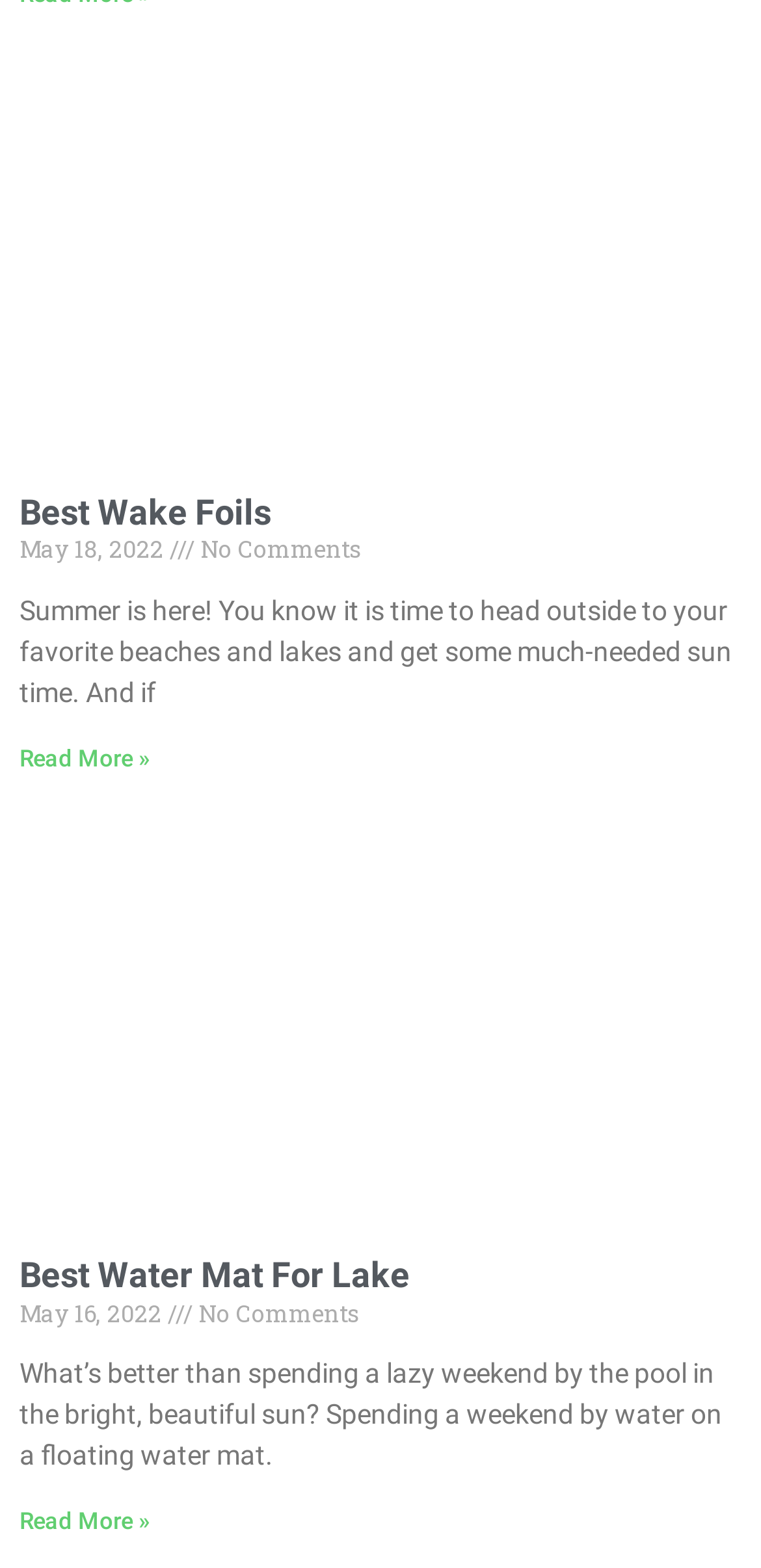For the element described, predict the bounding box coordinates as (top-left x, top-left y, bottom-right x, bottom-right y). All values should be between 0 and 1. Element description: 3

None